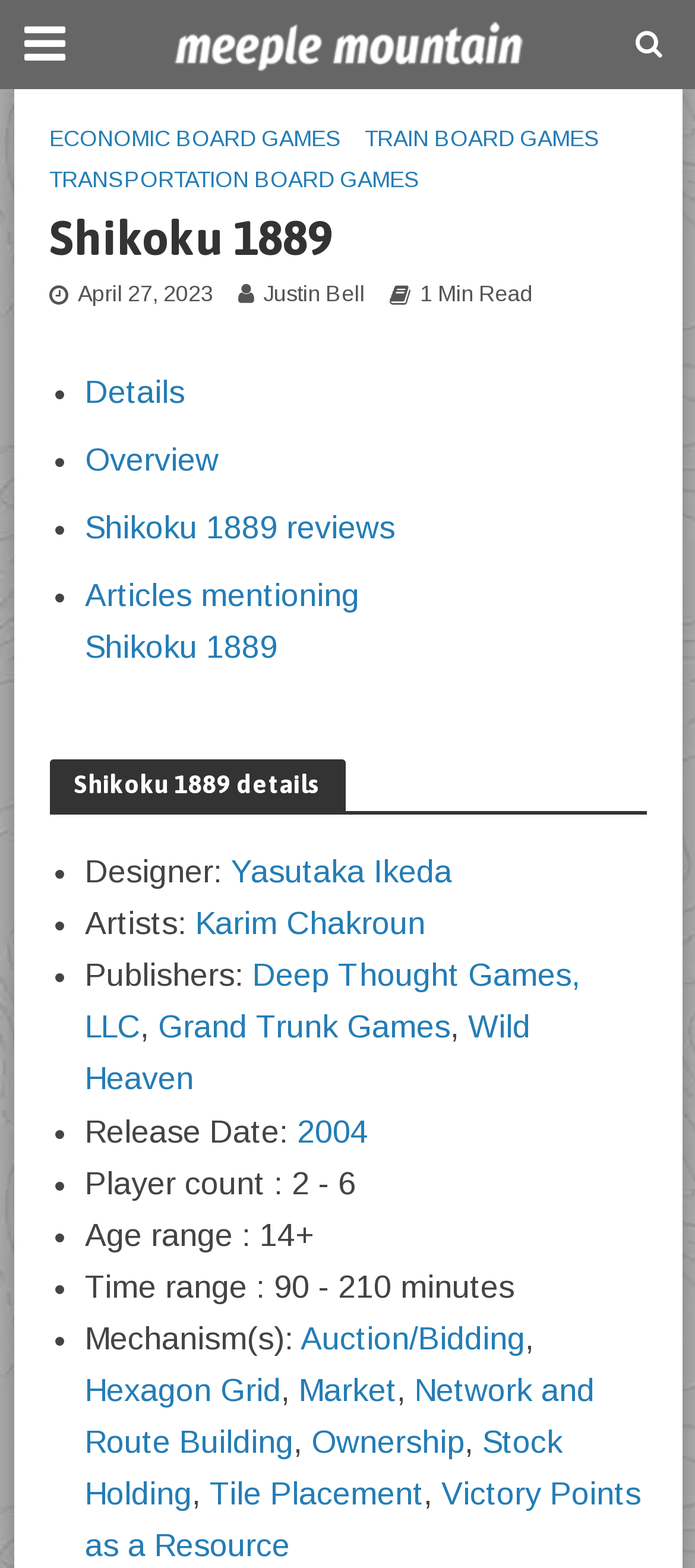Find the bounding box coordinates of the element I should click to carry out the following instruction: "Click on the Meeple Mountain link".

[0.244, 0.013, 0.756, 0.042]